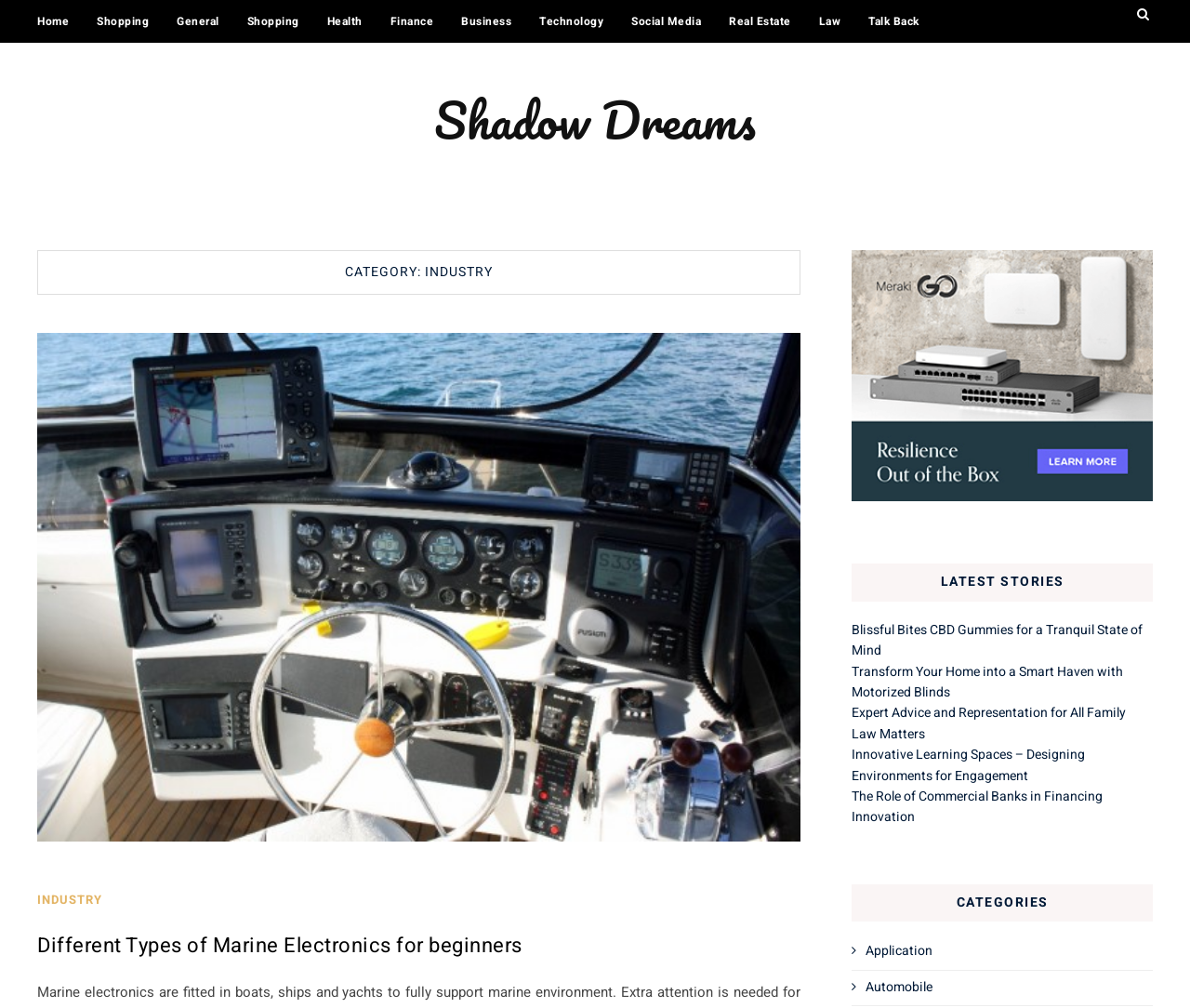Indicate the bounding box coordinates of the element that must be clicked to execute the instruction: "Click on Application". The coordinates should be given as four float numbers between 0 and 1, i.e., [left, top, right, bottom].

[0.727, 0.934, 0.784, 0.953]